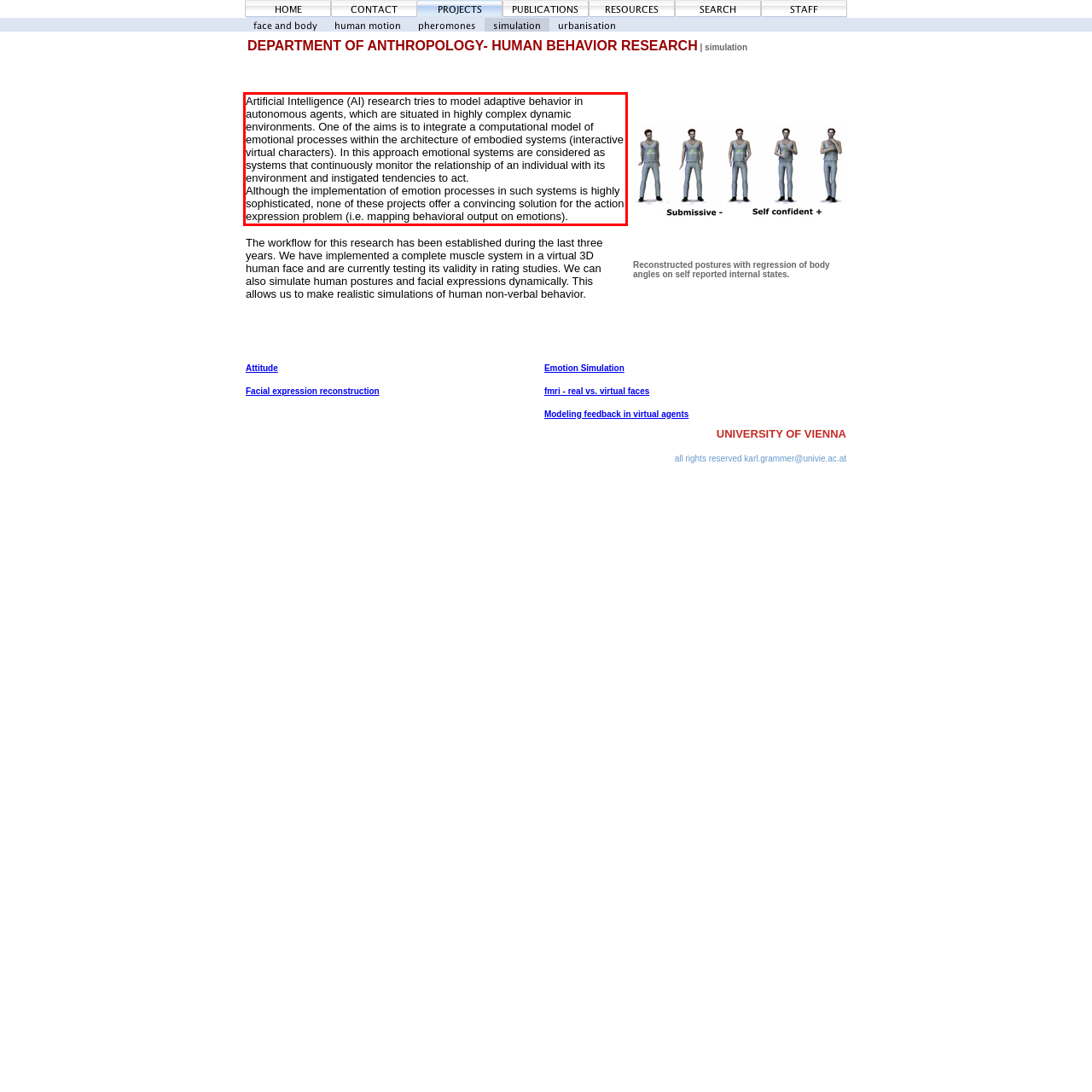The screenshot you have been given contains a UI element surrounded by a red rectangle. Use OCR to read and extract the text inside this red rectangle.

Artificial Intelligence (AI) research tries to model adaptive behavior in autonomous agents, which are situated in highly complex dynamic environments. One of the aims is to integrate a computational model of emotional processes within the architecture of embodied systems (interactive virtual characters). In this approach emotional systems are considered as systems that continuously monitor the relationship of an individual with its environment and instigated tendencies to act. Although the implementation of emotion processes in such systems is highly sophisticated, none of these projects offer a convincing solution for the action expression problem (i.e. mapping behavioral output on emotions).